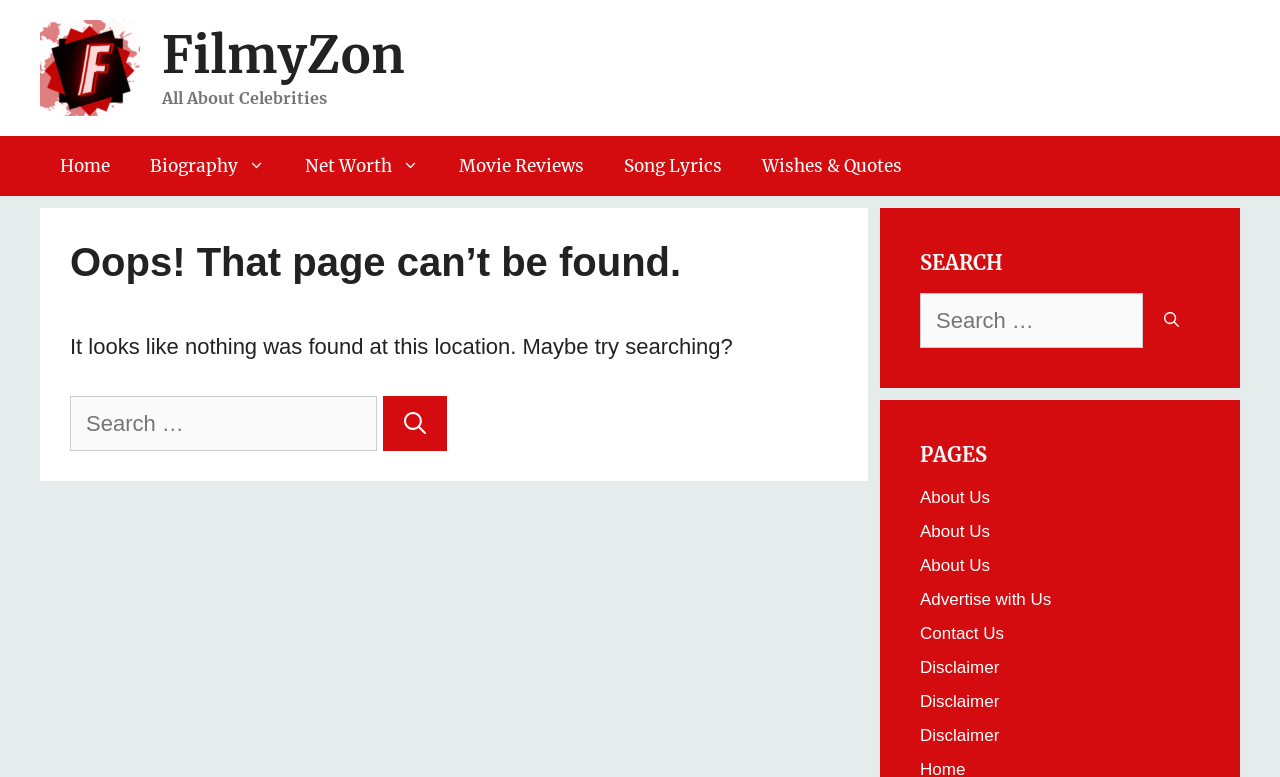What is the purpose of the 'Search' button?
Could you answer the question with a detailed and thorough explanation?

The 'Search' button is located next to the search box, and its purpose is to submit the search query entered by the user to retrieve relevant results from the website.